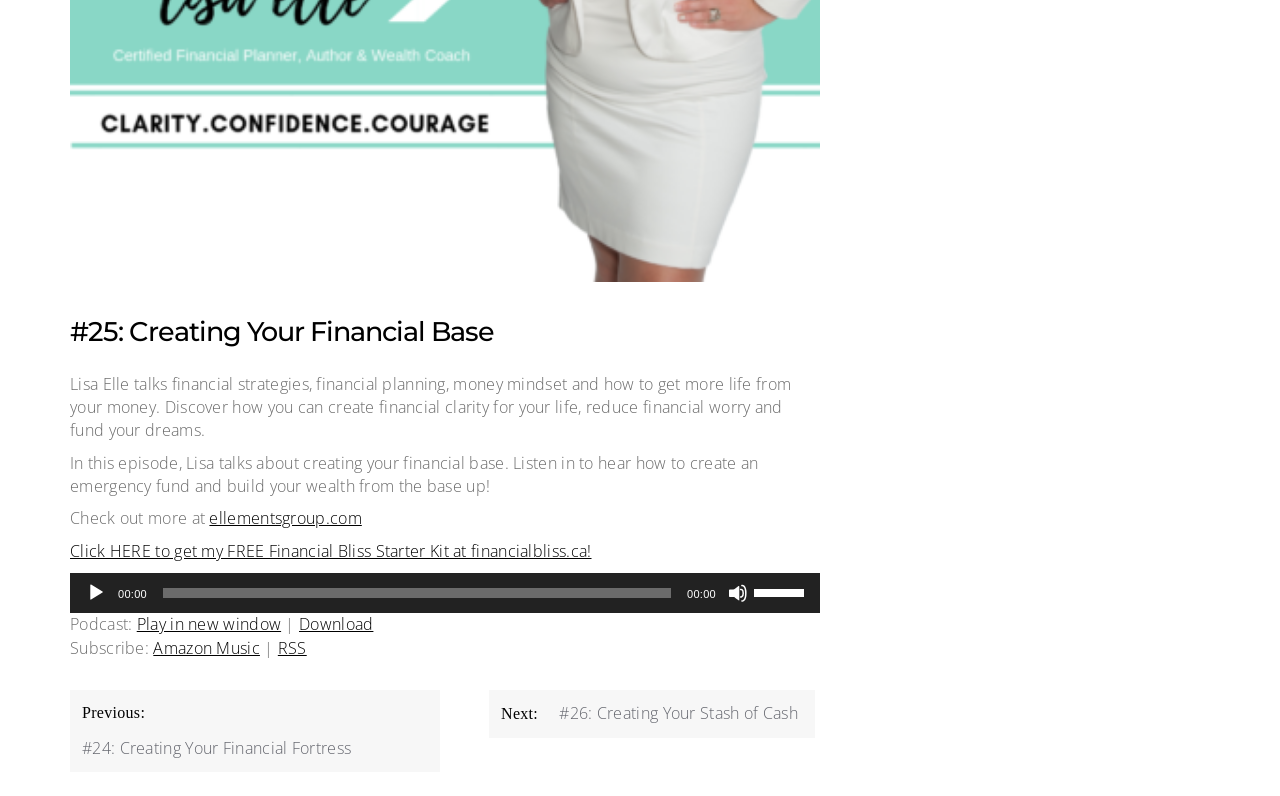For the following element description, predict the bounding box coordinates in the format (top-left x, top-left y, bottom-right x, bottom-right y). All values should be floating point numbers between 0 and 1. Description: RSS

[0.217, 0.8, 0.24, 0.828]